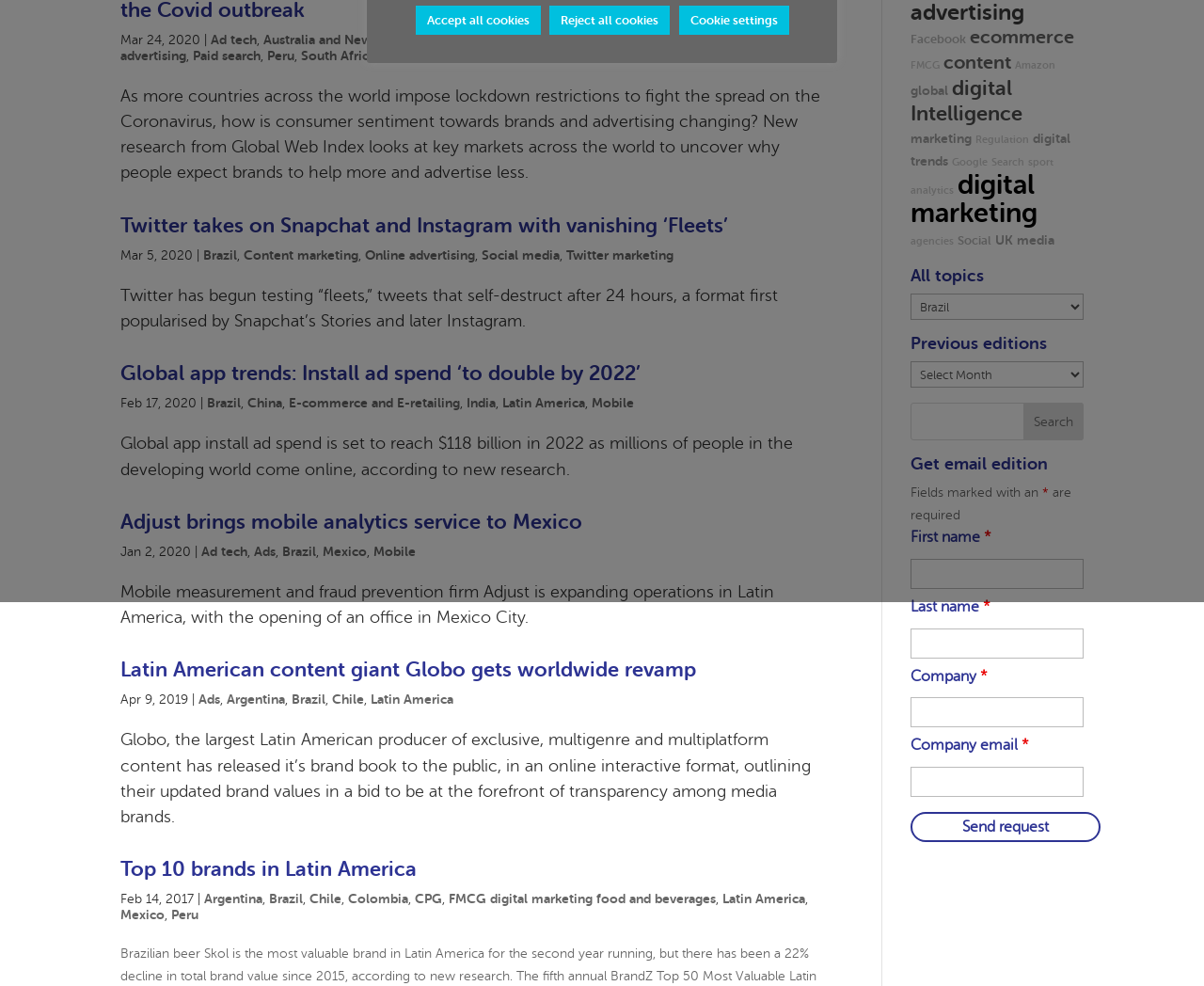Based on the element description, predict the bounding box coordinates (top-left x, top-left y, bottom-right x, bottom-right y) for the UI element in the screenshot: Social media

[0.4, 0.251, 0.465, 0.266]